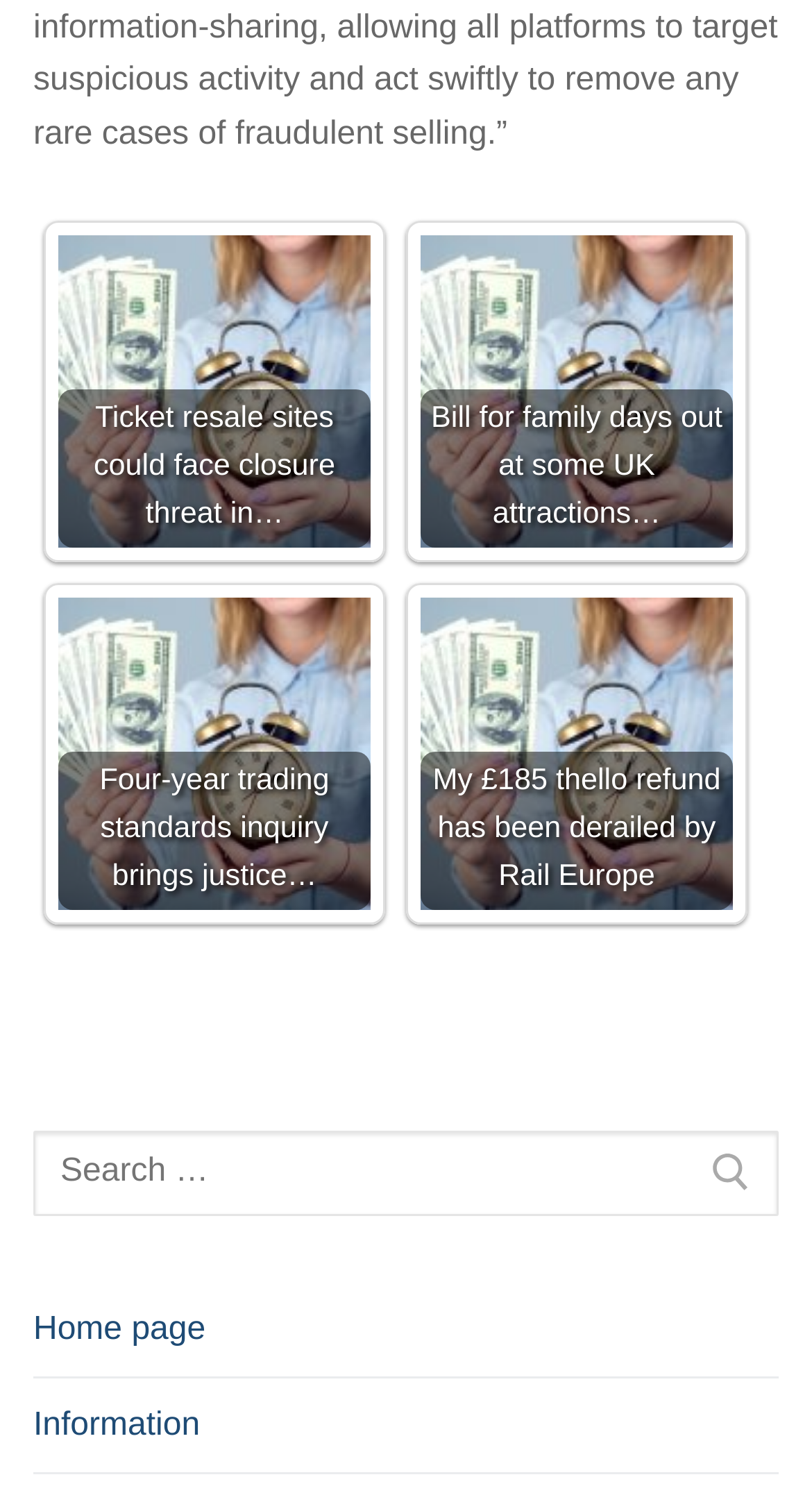Find the UI element described as: "Home page" and predict its bounding box coordinates. Ensure the coordinates are four float numbers between 0 and 1, [left, top, right, bottom].

[0.041, 0.859, 0.959, 0.924]